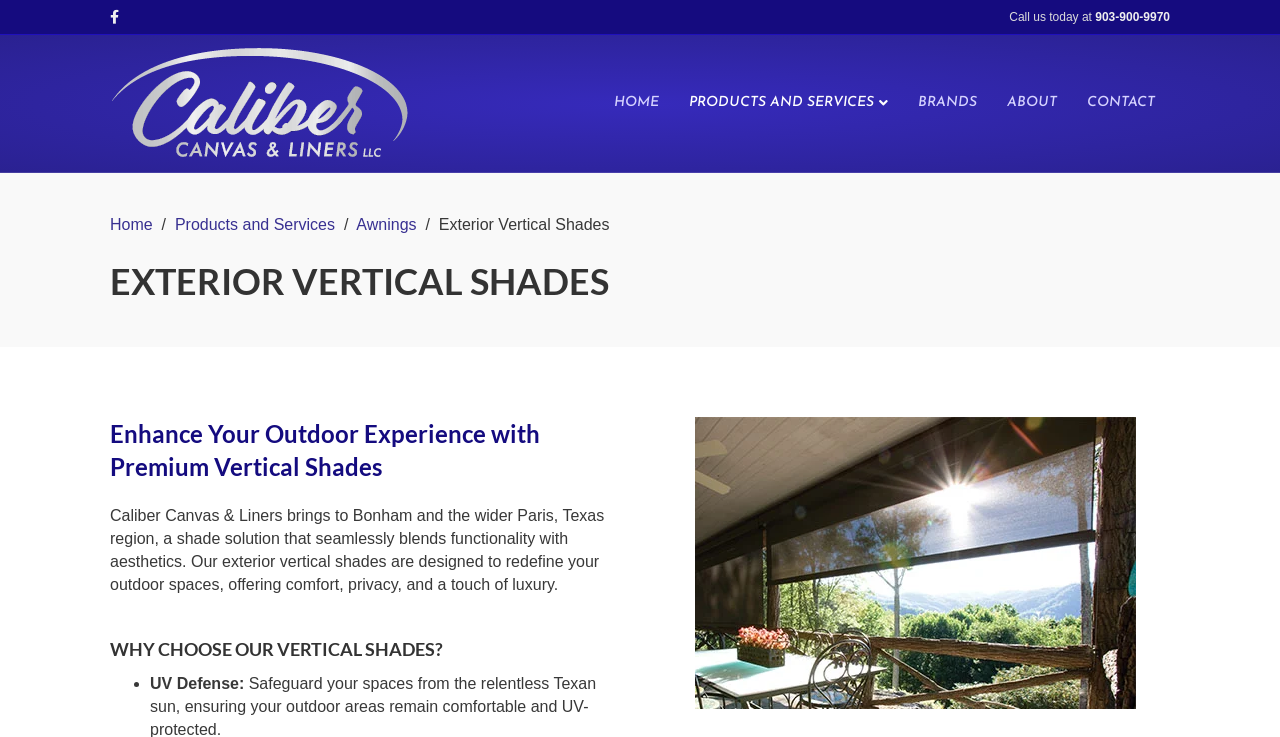What is the region served by Caliber Canvas and Liners?
Please respond to the question with a detailed and well-explained answer.

The region served by Caliber Canvas and Liners can be found in the description 'Caliber Canvas & Liners brings to Bonham and the wider Paris, Texas region, a shade solution that seamlessly blends functionality with aesthetics.'.